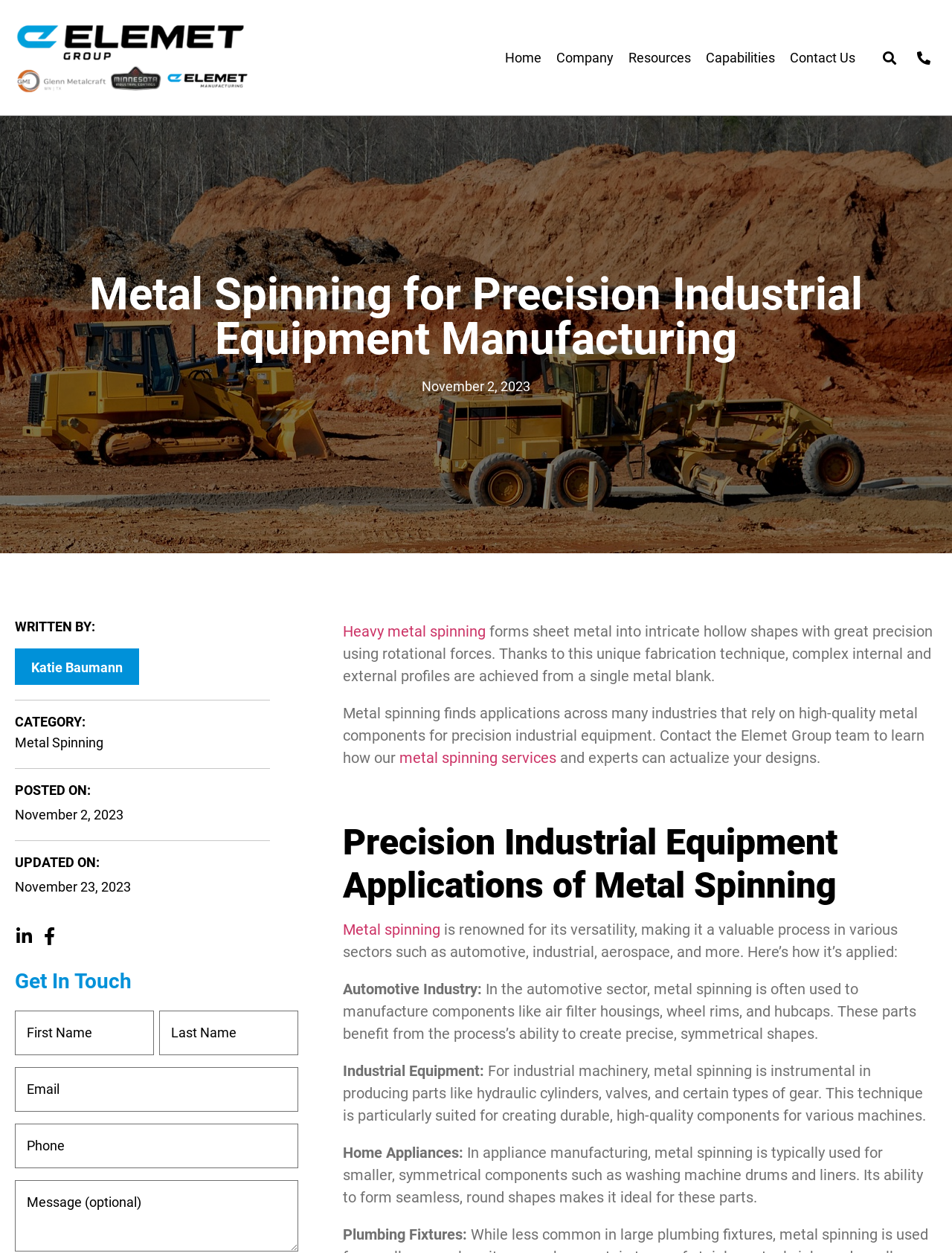What is metal spinning used for?
Using the image, elaborate on the answer with as much detail as possible.

Based on the webpage, metal spinning is used to shape metal parts for precision industrial equipment. This is evident from the heading 'Metal Spinning for Precision Industrial Equipment Manufacturing' and the text that explains how metal spinning is used to form intricate hollow shapes with great precision.